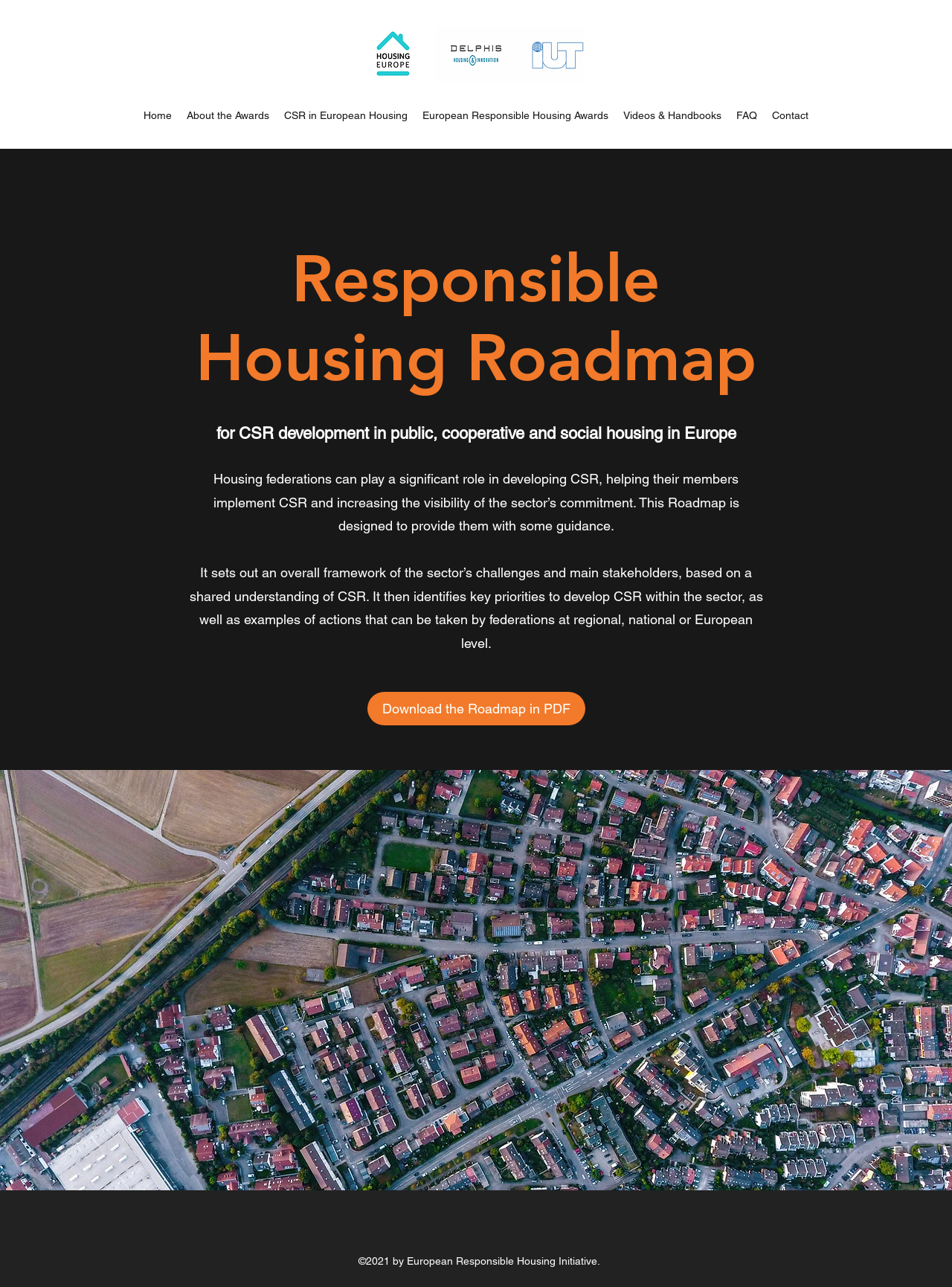Predict the bounding box for the UI component with the following description: "About the Awards".

[0.188, 0.081, 0.291, 0.098]